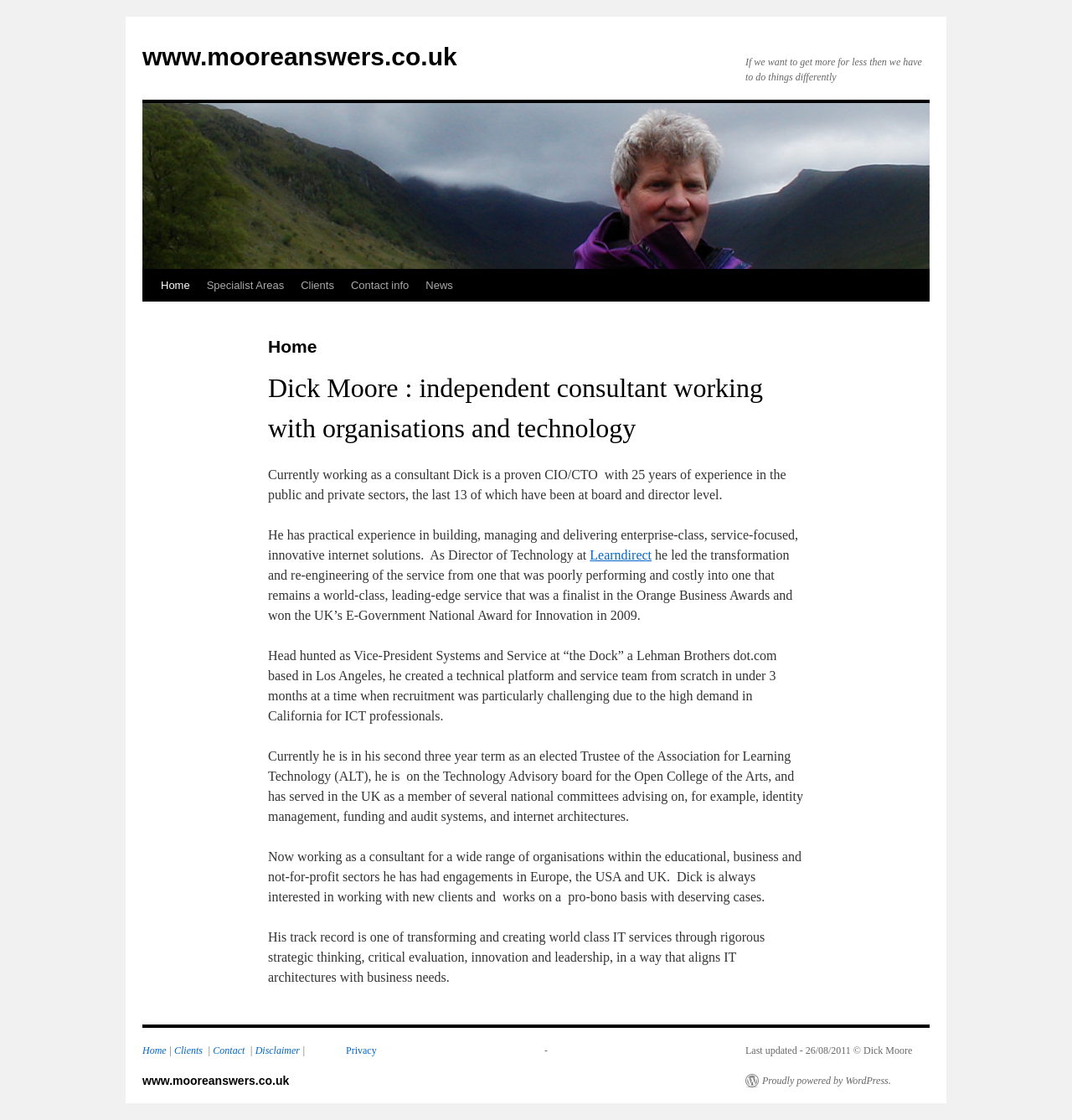Locate the bounding box coordinates of the element's region that should be clicked to carry out the following instruction: "Visit the 'Specialist Areas' page". The coordinates need to be four float numbers between 0 and 1, i.e., [left, top, right, bottom].

[0.185, 0.241, 0.273, 0.269]